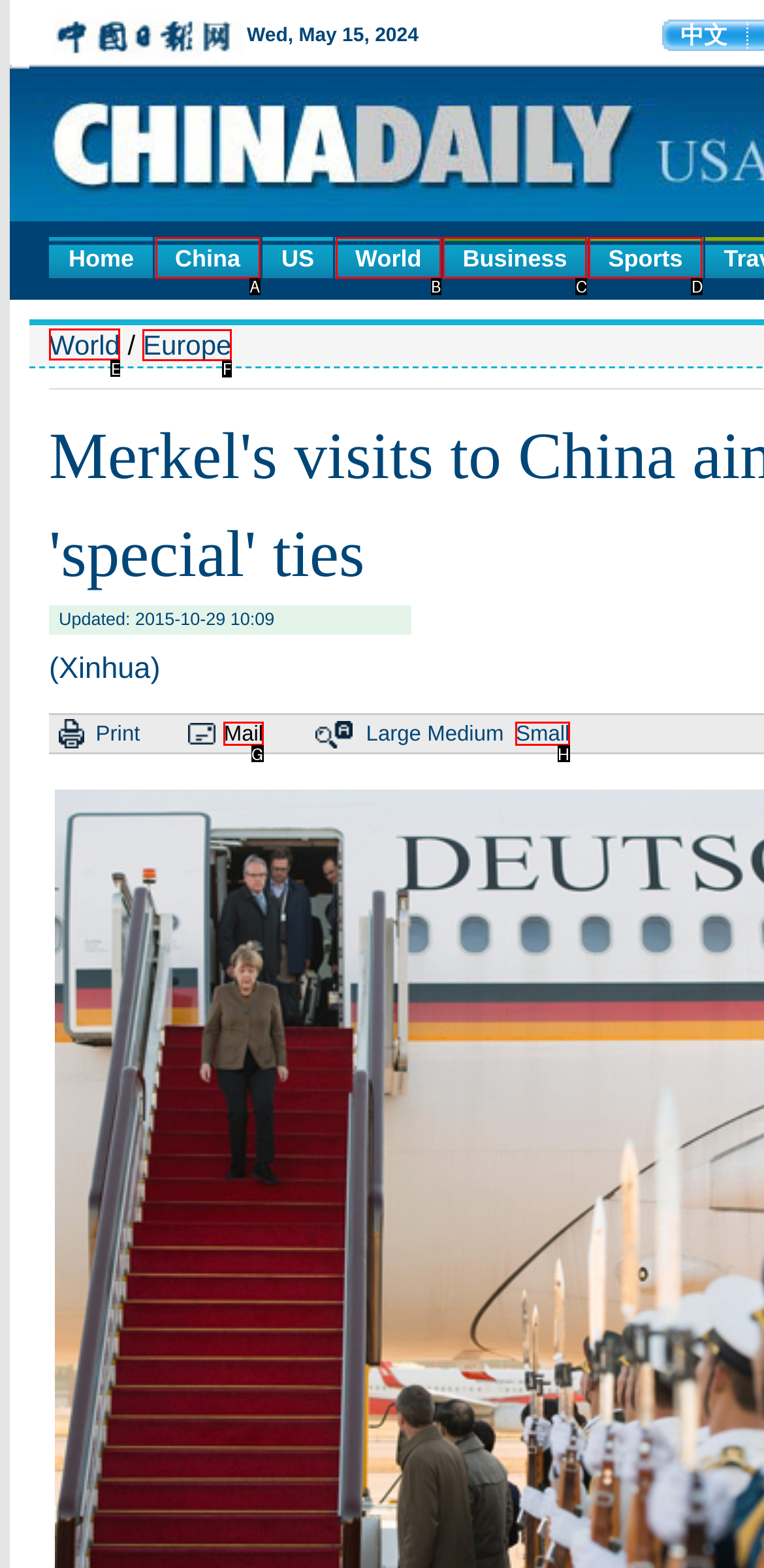Determine which HTML element to click to execute the following task: view Europe news Answer with the letter of the selected option.

F